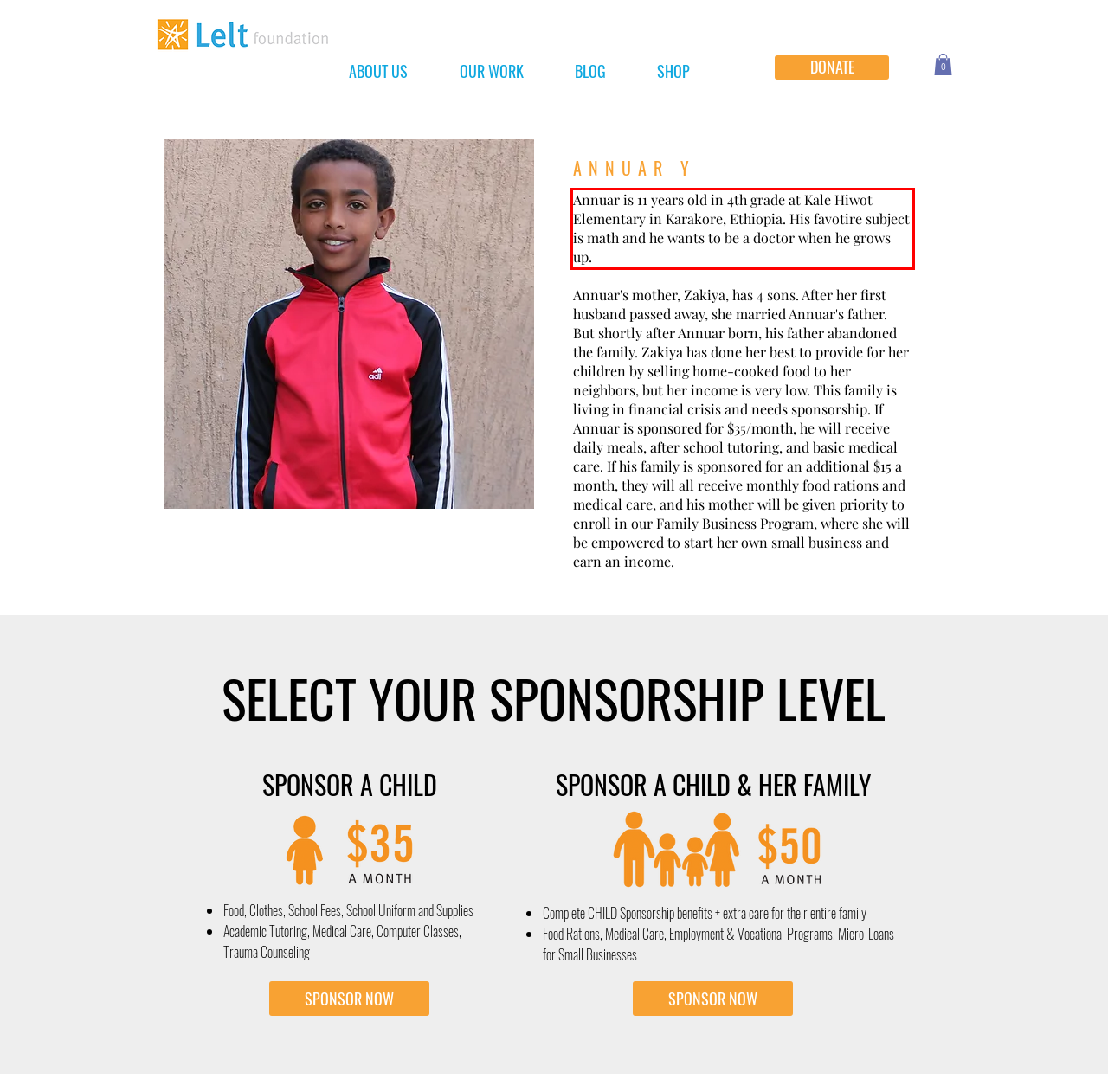Please identify and extract the text content from the UI element encased in a red bounding box on the provided webpage screenshot.

Annuar is 11 years old in 4th grade at Kale Hiwot Elementary in Karakore, Ethiopia. His favotire subject is math and he wants to be a doctor when he grows up.